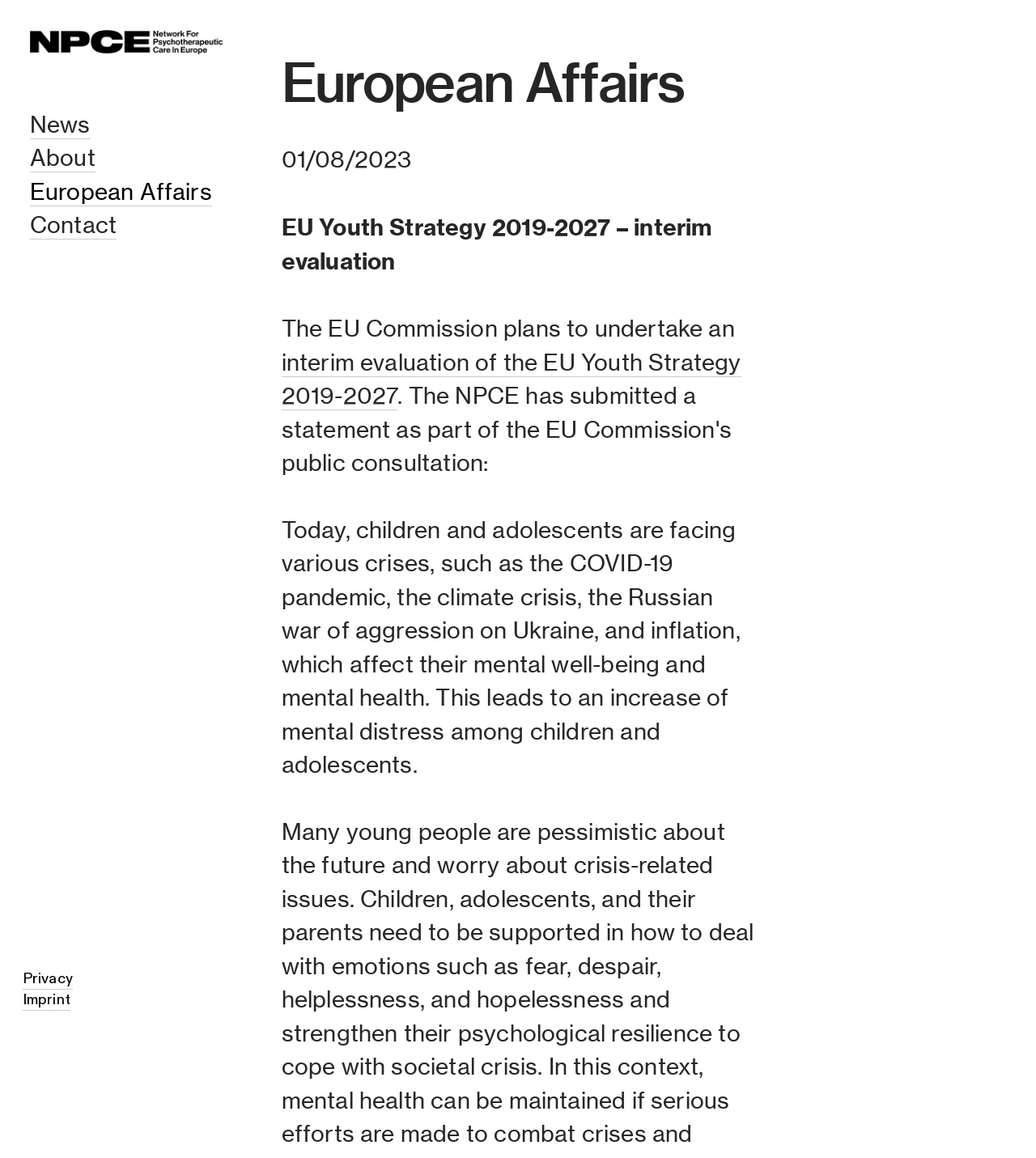Bounding box coordinates are specified in the format (top-left x, top-left y, bottom-right x, bottom-right y). All values are floating point numbers bounded between 0 and 1. Please provide the bounding box coordinate of the region this sentence describes: European Affairs

[0.029, 0.154, 0.205, 0.178]